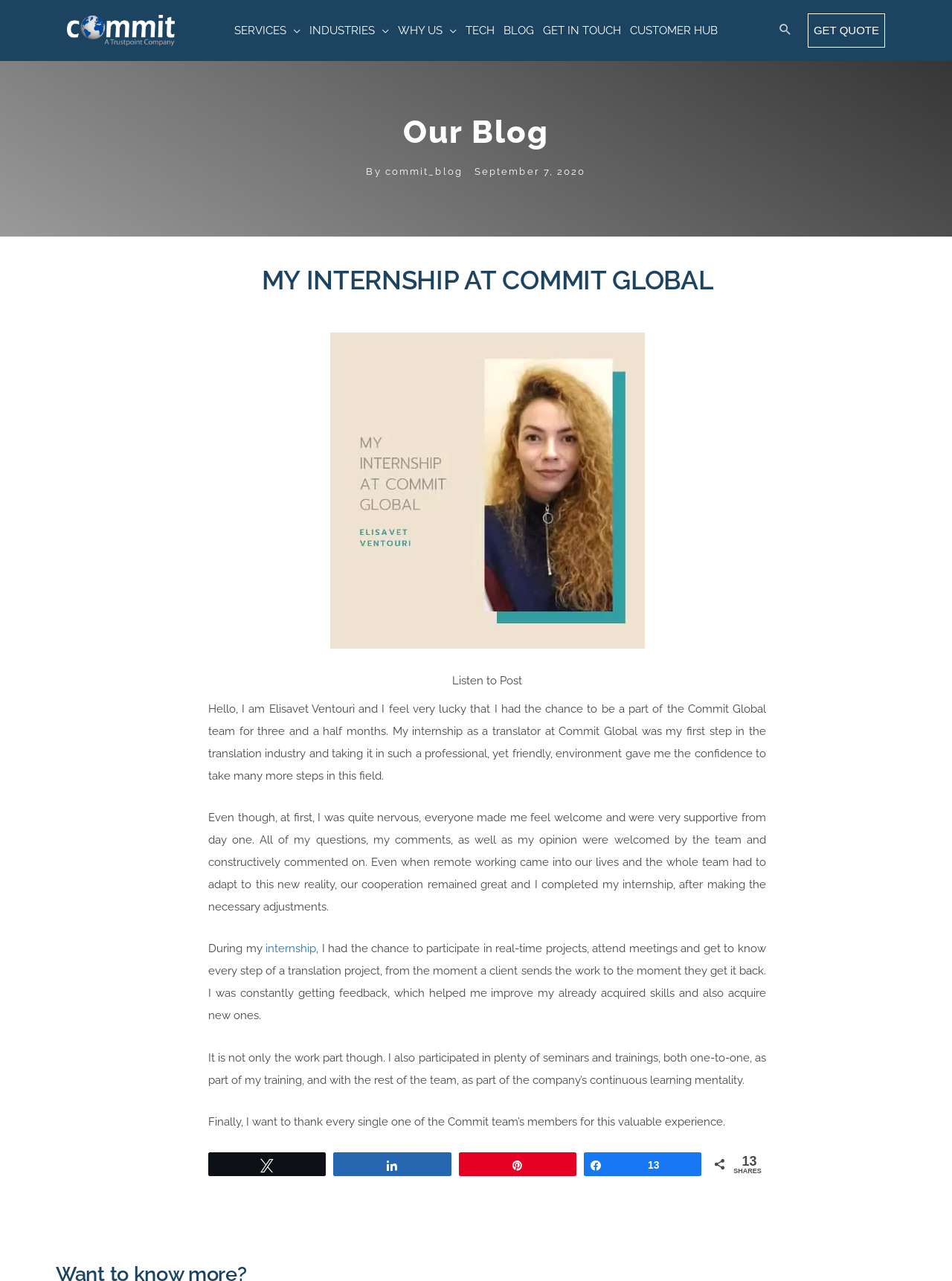Find the bounding box coordinates for the area you need to click to carry out the instruction: "Click Commit Global". The coordinates should be four float numbers between 0 and 1, indicated as [left, top, right, bottom].

[0.07, 0.018, 0.184, 0.028]